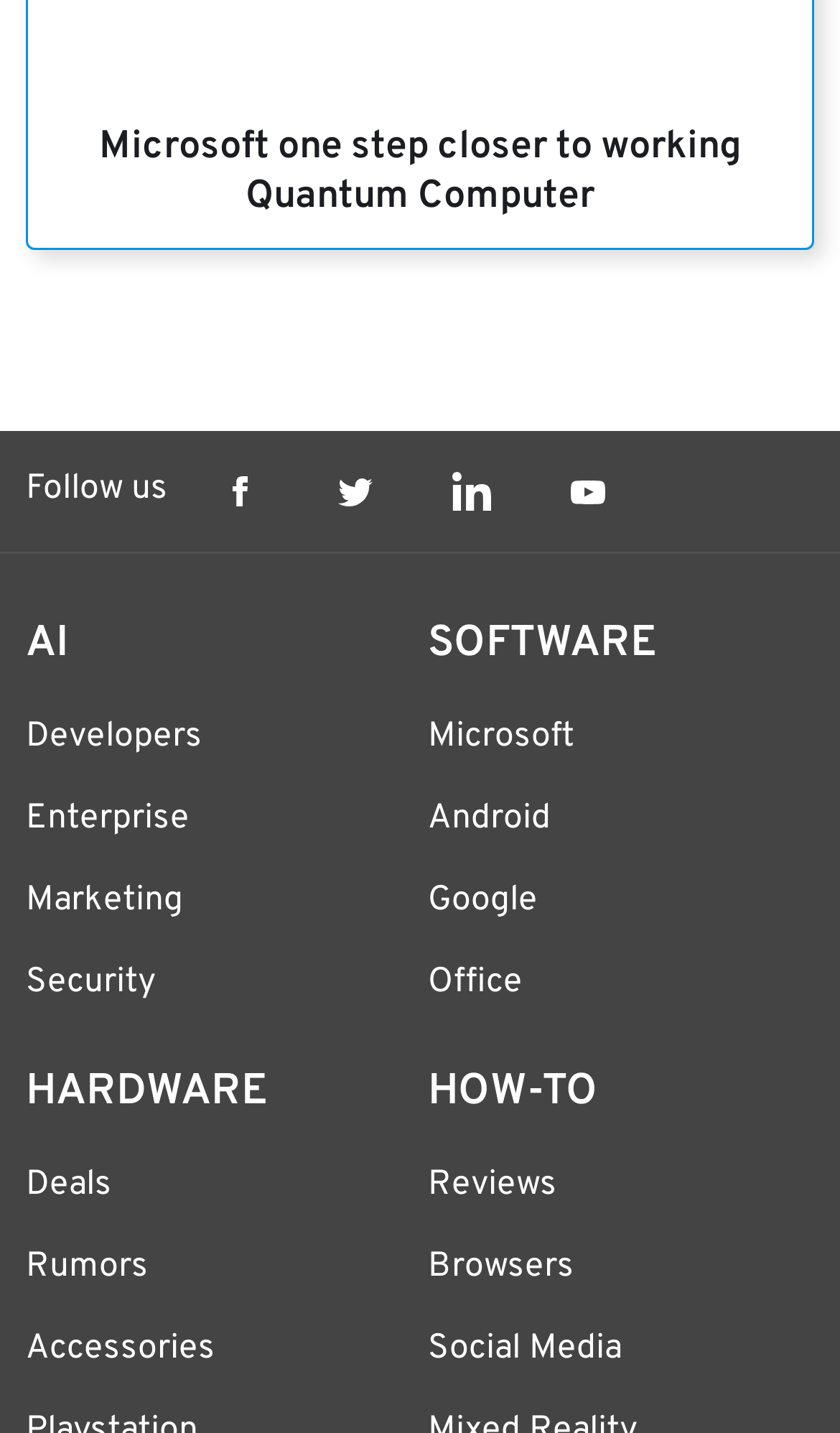What is the first link on the webpage?
Observe the image and answer the question with a one-word or short phrase response.

Microsoft one step closer to working Quantum Computer